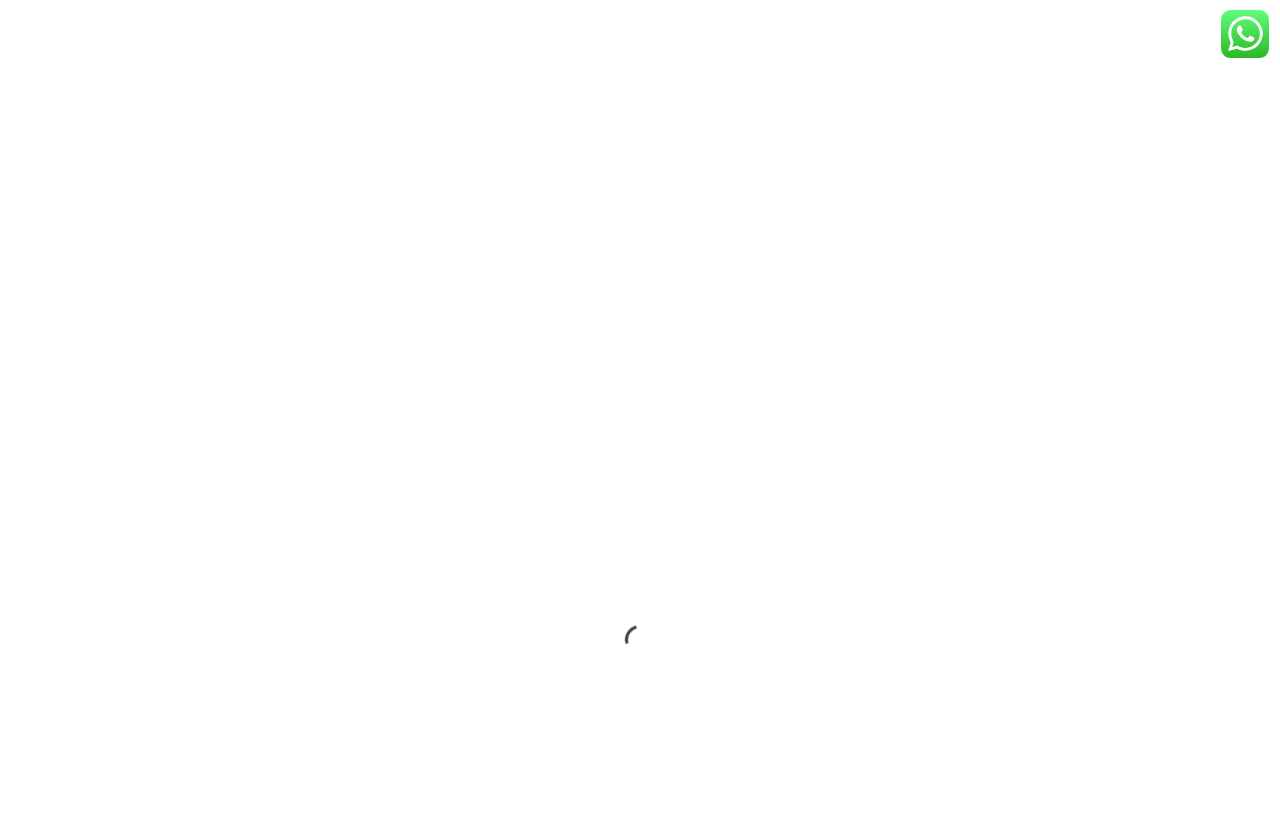Please predict the bounding box coordinates (top-left x, top-left y, bottom-right x, bottom-right y) for the UI element in the screenshot that fits the description: parent_node: Search for: value="Search"

[0.868, 0.275, 0.945, 0.323]